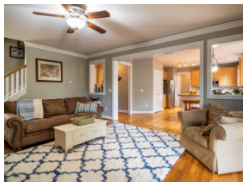Answer this question in one word or a short phrase: What type of floors are in the living room?

Wooden